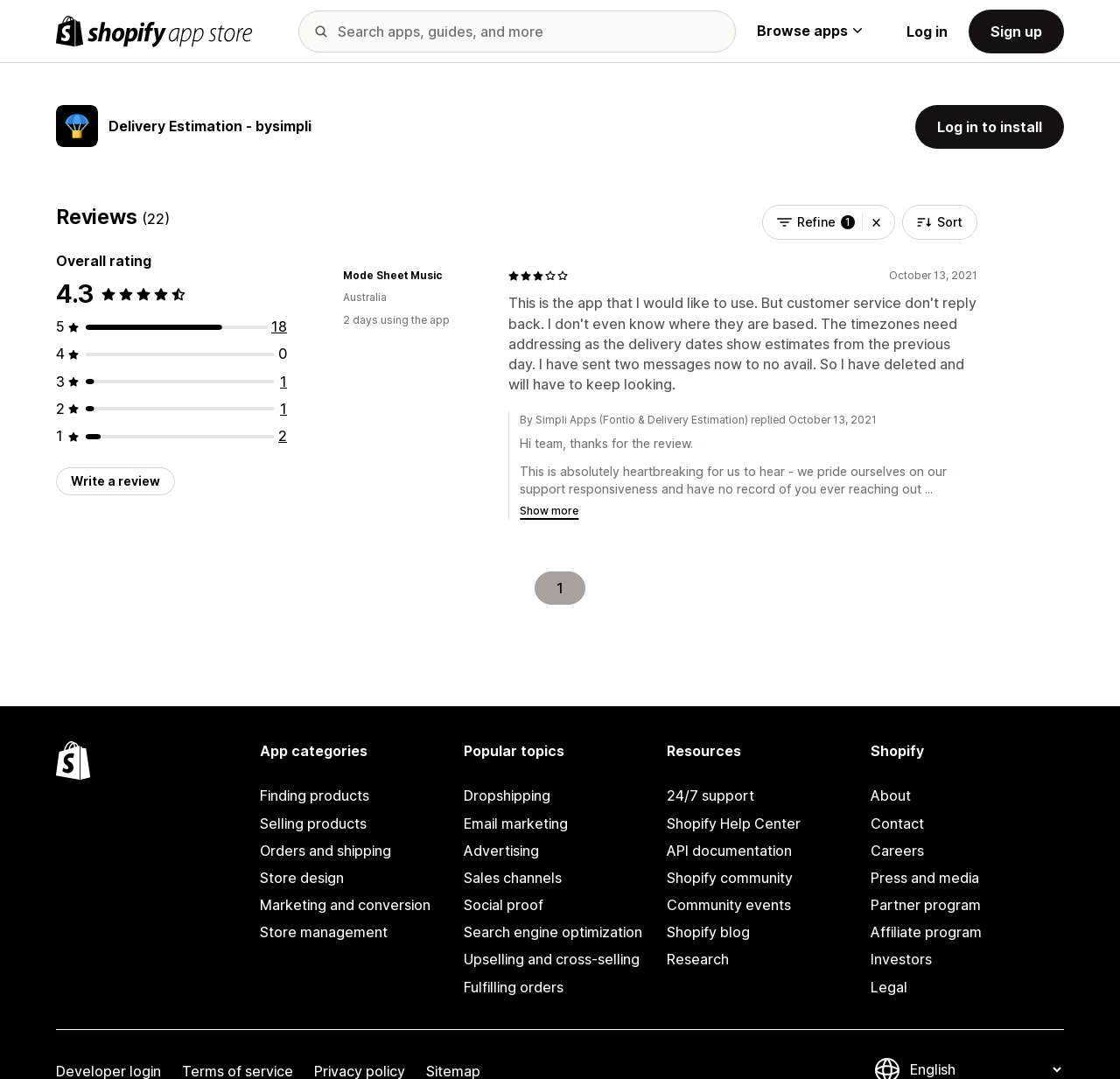Find and specify the bounding box coordinates that correspond to the clickable region for the instruction: "Log in to install the app".

[0.817, 0.097, 0.95, 0.138]